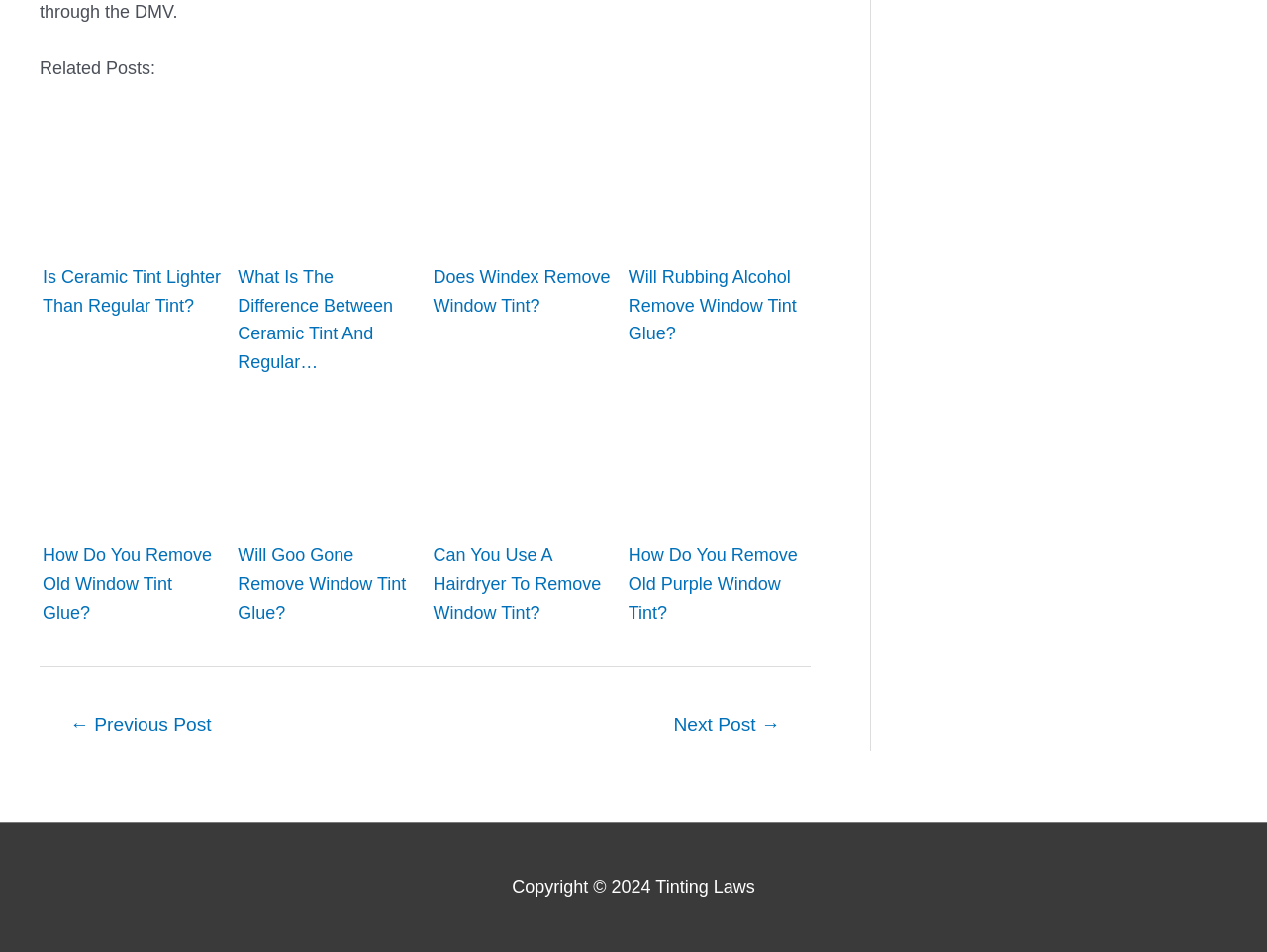Please identify the bounding box coordinates for the region that you need to click to follow this instruction: "Go to the next post".

[0.509, 0.741, 0.638, 0.787]